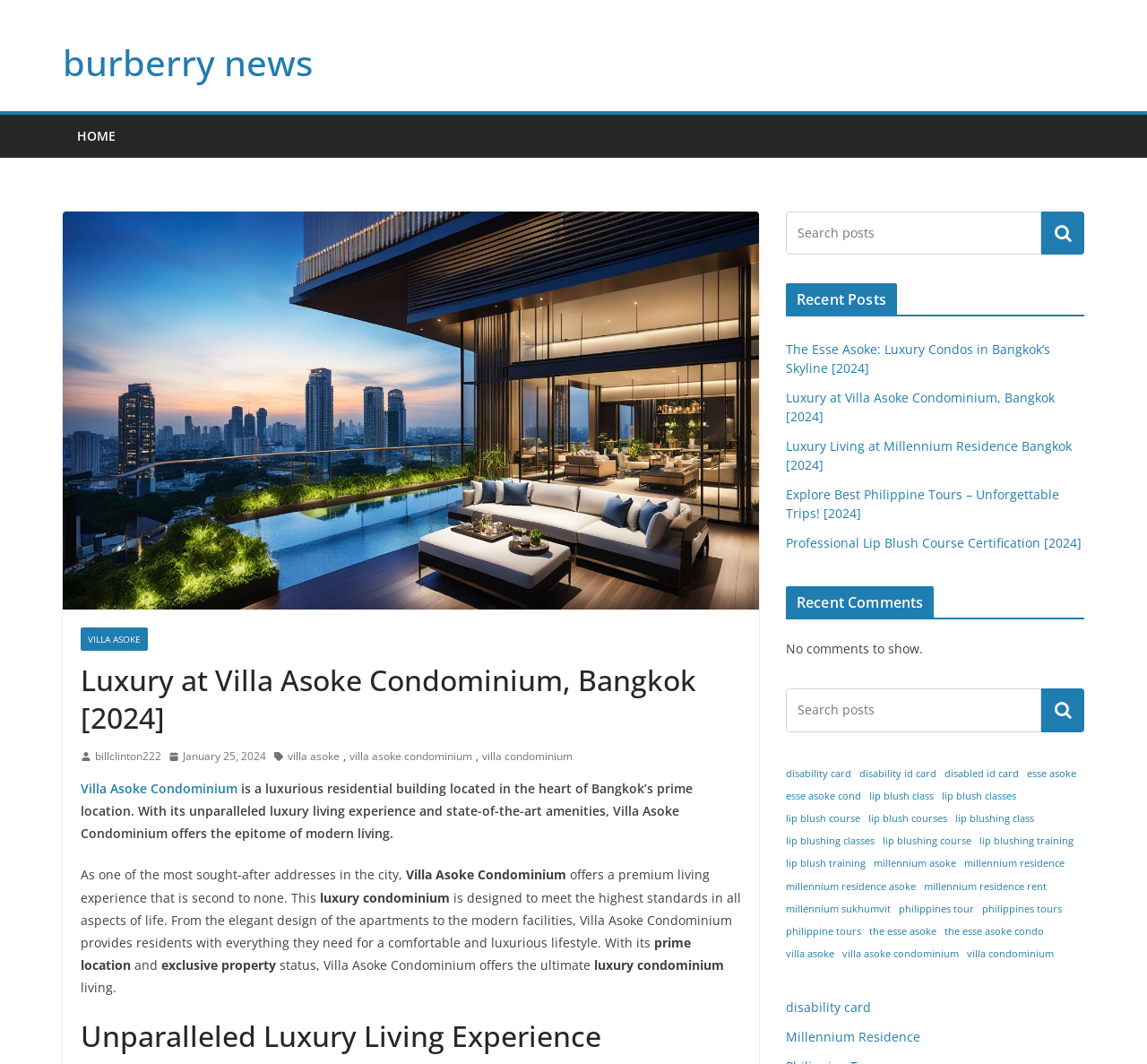Write an elaborate caption that captures the essence of the webpage.

The webpage is about Villa Asoke Condominium, a luxury residential building in Bangkok. At the top, there is a heading "burberry news" with a link below it. Next to it, there is a link to "HOME" and an image of the condominium. Below the image, there is a header with the title "Luxury at Villa Asoke Condominium, Bangkok [2024]". 

On the left side, there is a section with several links, including "billclinton222", "January 25, 2024", and "villa asoke". Below this section, there is a paragraph of text describing Villa Asoke Condominium as a luxurious residential building with unparalleled luxury living experience and state-of-the-art amenities. The text continues to describe the condominium's prime location, exclusive property status, and luxury living experience.

Further down, there is a heading "Unparalleled Luxury Living Experience". On the right side, there are three sections labeled "Recent Posts", "Recent Comments", and another search bar. The "Recent Posts" section lists several links to articles, including "The Esse Asoke: Luxury Condos in Bangkok’s Skyline [2024]" and "Luxury at Villa Asoke Condominium, Bangkok [2024]". The "Recent Comments" section has a message saying "No comments to show." 

At the bottom, there is a section with many links to various topics, including disability cards, lip blush courses, and Millennium Residence.